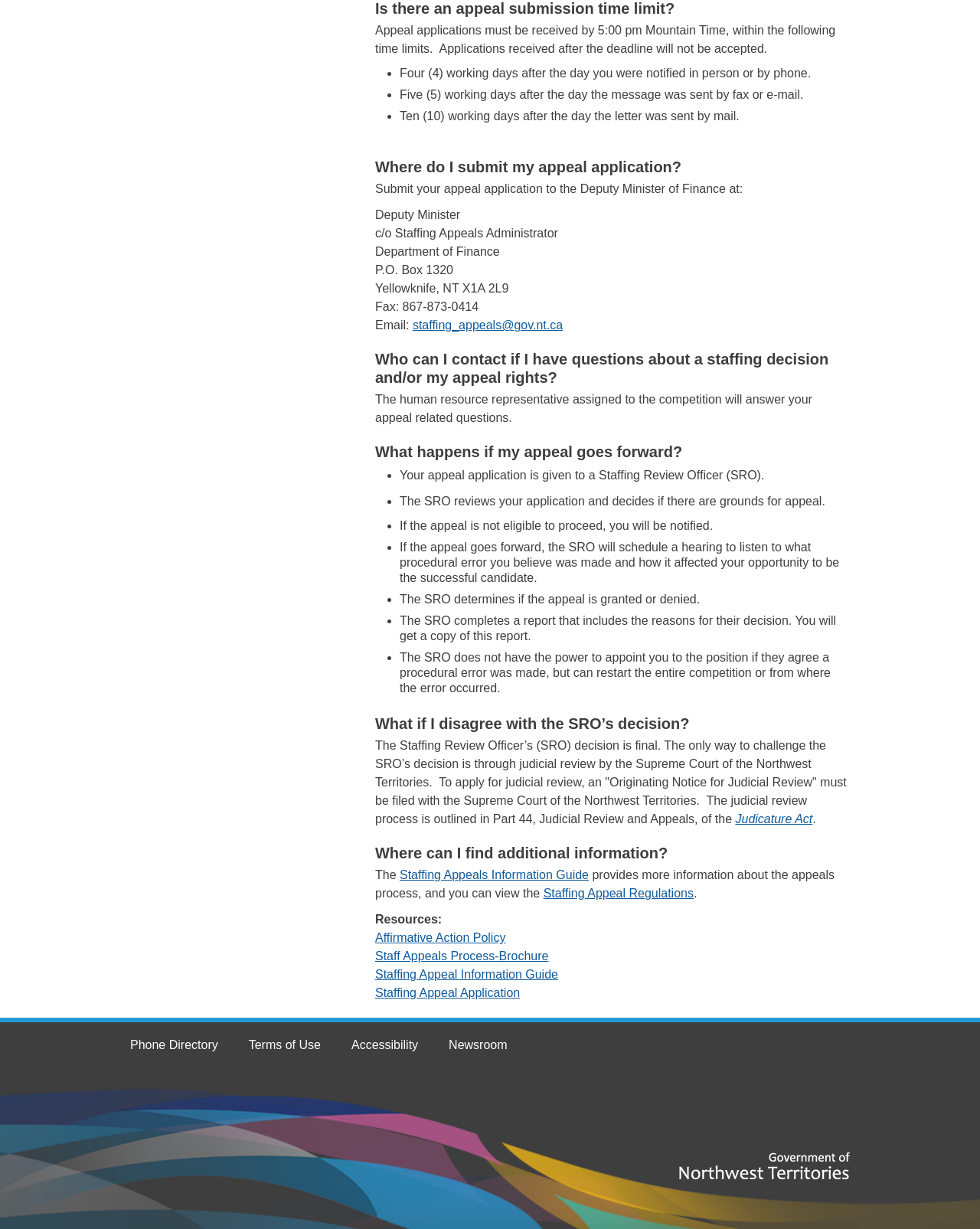Where can I find more information about the appeals process?
Look at the image and construct a detailed response to the question.

The webpage provides a link to the Staffing Appeals Information Guide, which provides more information about the appeals process. This guide can be accessed by clicking on the link provided under the 'Where can I find additional information?' section.